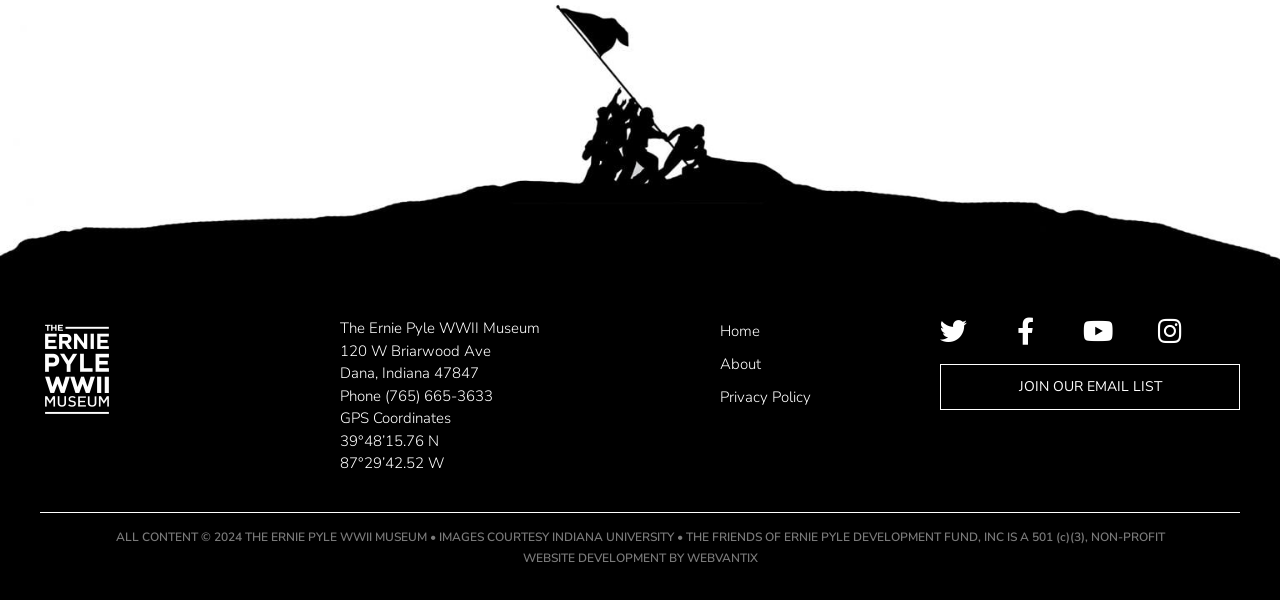Provide a one-word or one-phrase answer to the question:
What are the GPS coordinates of the museum?

39°48’15.76 N, 87°29’42.52 W